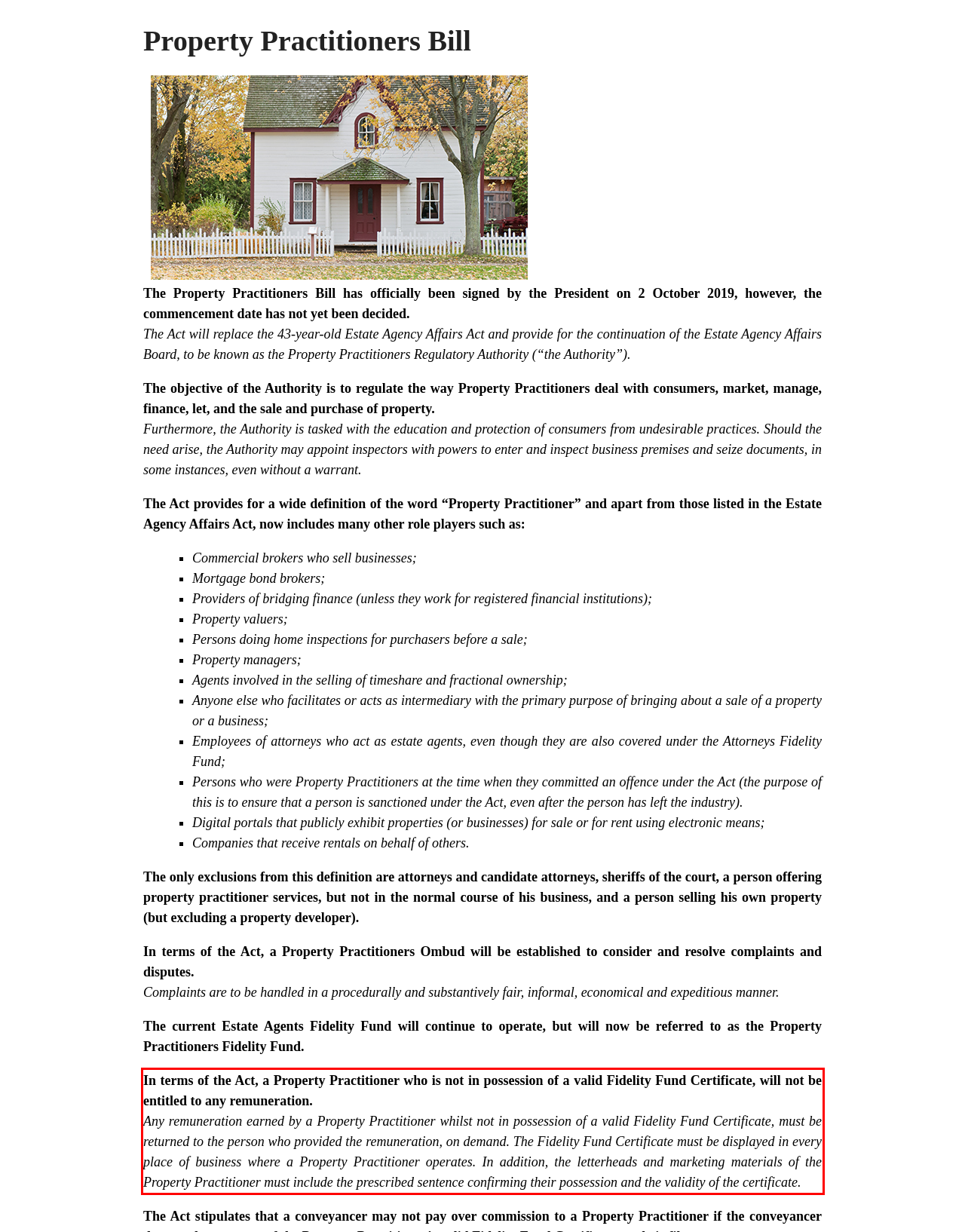View the screenshot of the webpage and identify the UI element surrounded by a red bounding box. Extract the text contained within this red bounding box.

In terms of the Act, a Property Practitioner who is not in possession of a valid Fidelity Fund Certificate, will not be entitled to any remuneration. Any remuneration earned by a Property Practitioner whilst not in possession of a valid Fidelity Fund Certificate, must be returned to the person who provided the remuneration, on demand. The Fidelity Fund Certificate must be displayed in every place of business where a Property Practitioner operates. In addition, the letterheads and marketing materials of the Property Practitioner must include the prescribed sentence confirming their possession and the validity of the certificate.